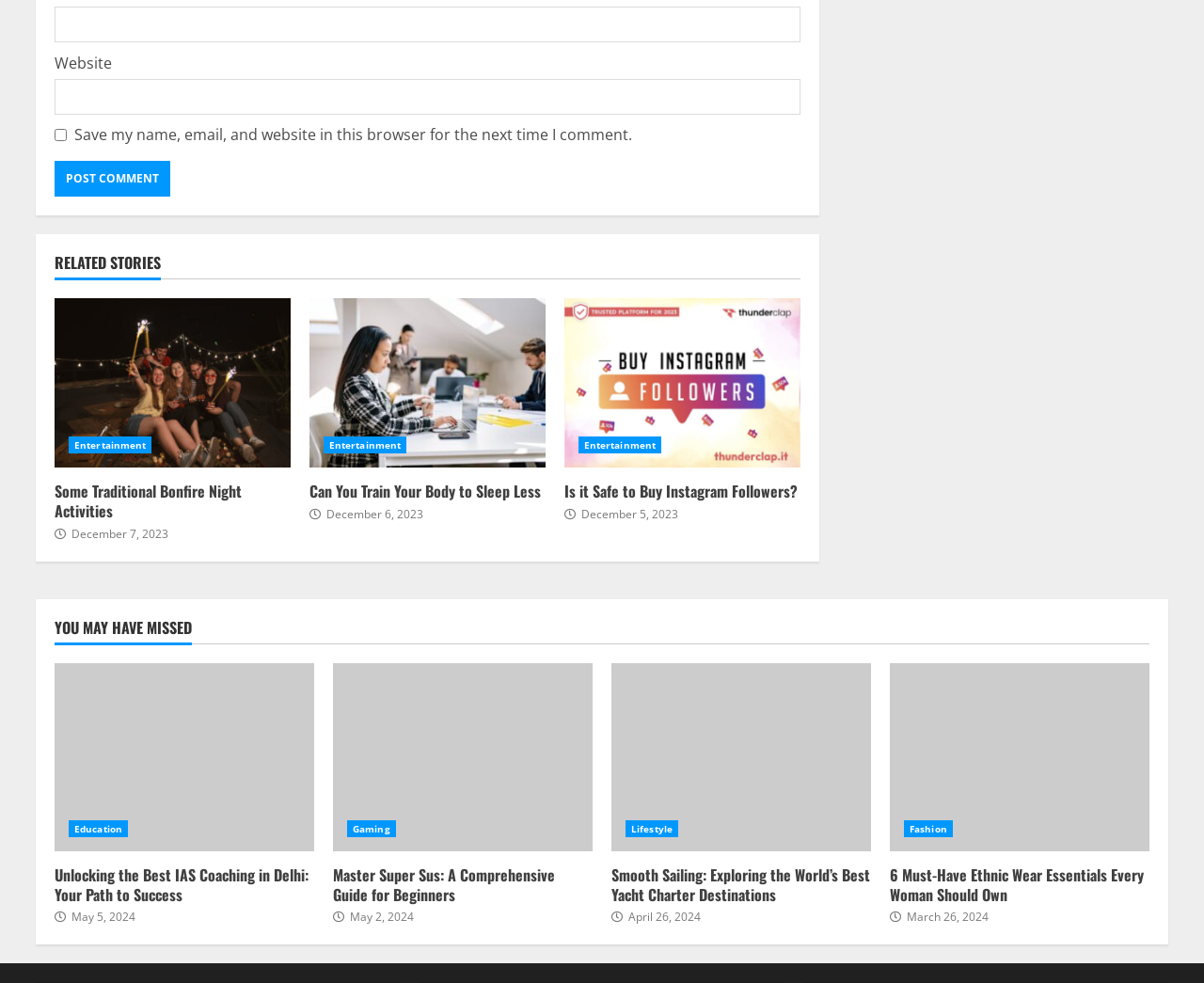What is the date of the article 'Smooth Sailing: Exploring the World’s Best Yacht Charter Destinations'?
Kindly give a detailed and elaborate answer to the question.

The article 'Smooth Sailing: Exploring the World’s Best Yacht Charter Destinations' has a date label 'April 26, 2024', indicating that the article was published on this date.